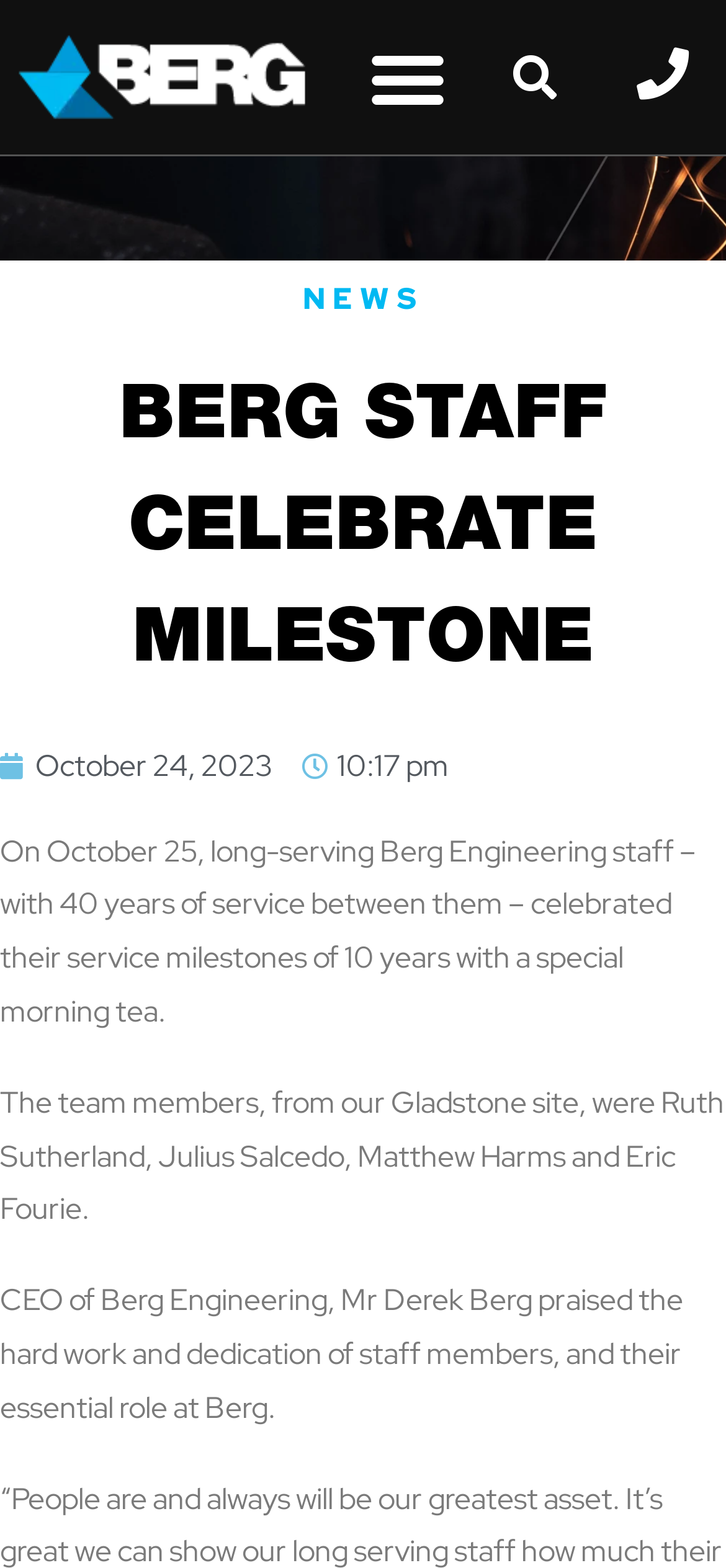Who praised the staff members?
From the details in the image, answer the question comprehensively.

According to the article, CEO of Berg Engineering, Mr Derek Berg praised the hard work and dedication of staff members.